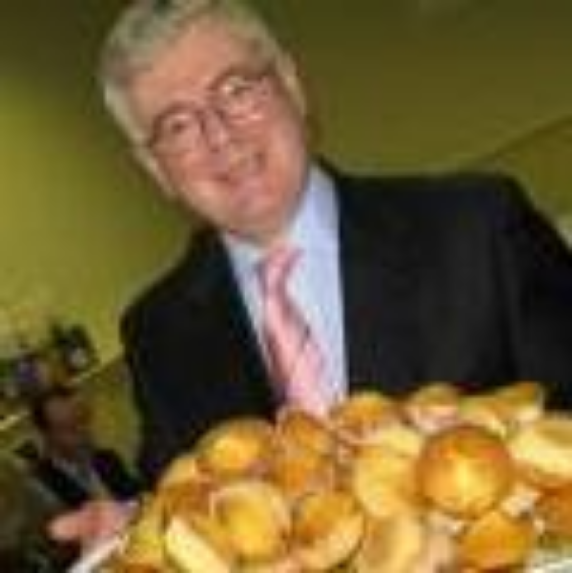Thoroughly describe what you see in the image.

In the image, a man dressed in a dark suit and a light blue shirt, complemented by a pink tie, smiles while holding a large tray filled with an assortment of freshly baked goods. The pastries appear to be various types of rolls or bun-like treats, showcasing an inviting display of golden-brown crusts. The background is softly blurred, hinting at a warm and friendly atmosphere that suggests a gathering or event, possibly related to community engagement or celebration. The man's expression exudes pride and joy, likely reflecting his role in sharing these treats with others.